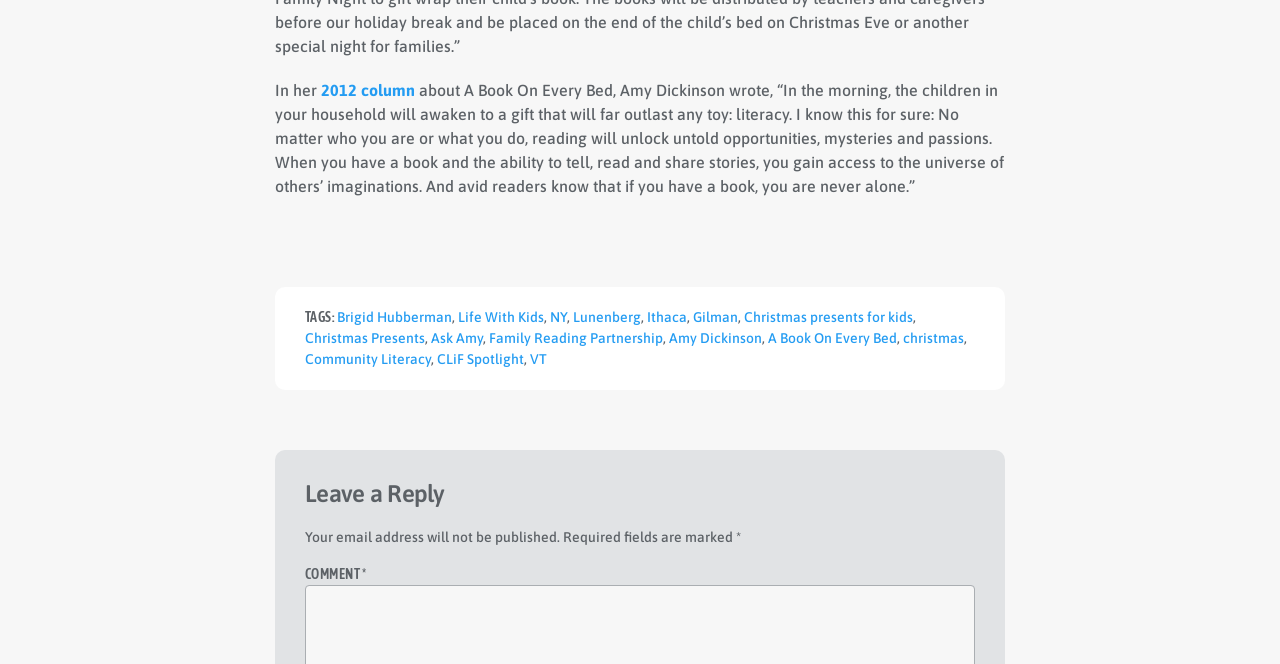Please identify the bounding box coordinates of the element on the webpage that should be clicked to follow this instruction: "Click on the 'christmas' link". The bounding box coordinates should be given as four float numbers between 0 and 1, formatted as [left, top, right, bottom].

[0.705, 0.497, 0.753, 0.521]